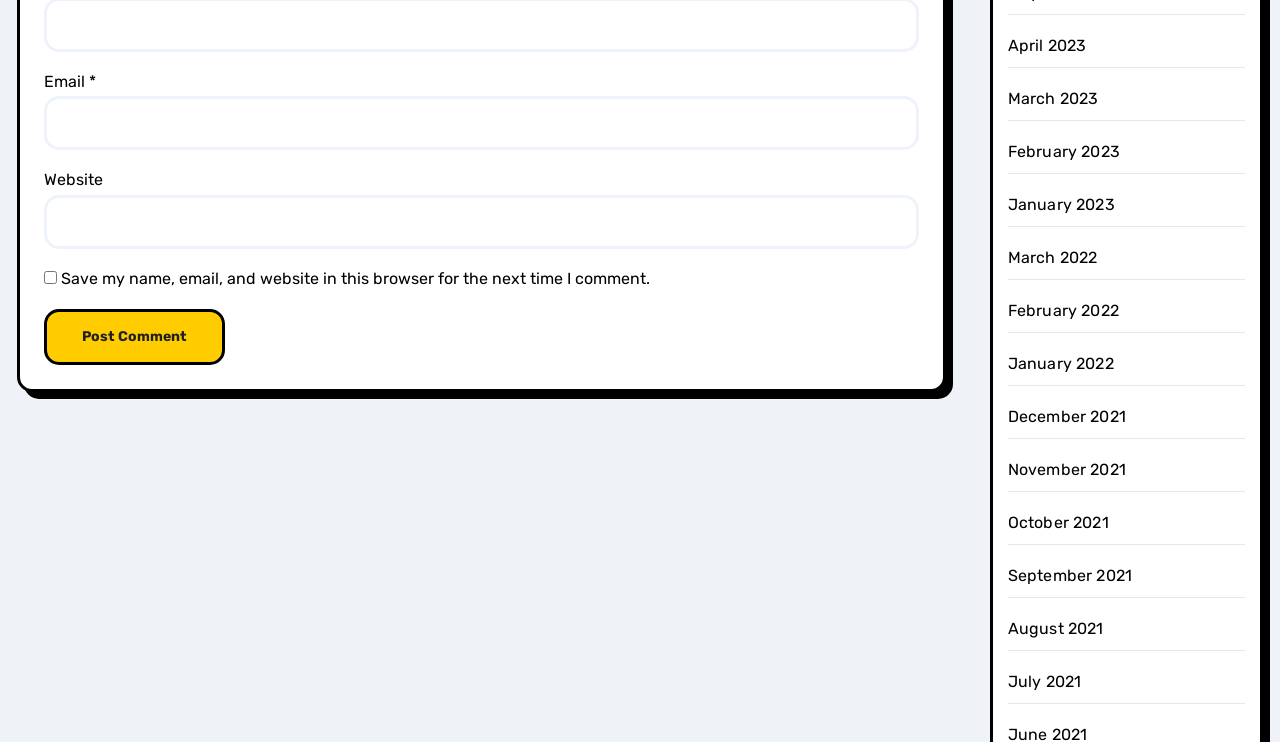Identify the bounding box coordinates of the area that should be clicked in order to complete the given instruction: "Input website URL". The bounding box coordinates should be four float numbers between 0 and 1, i.e., [left, top, right, bottom].

[0.034, 0.263, 0.718, 0.335]